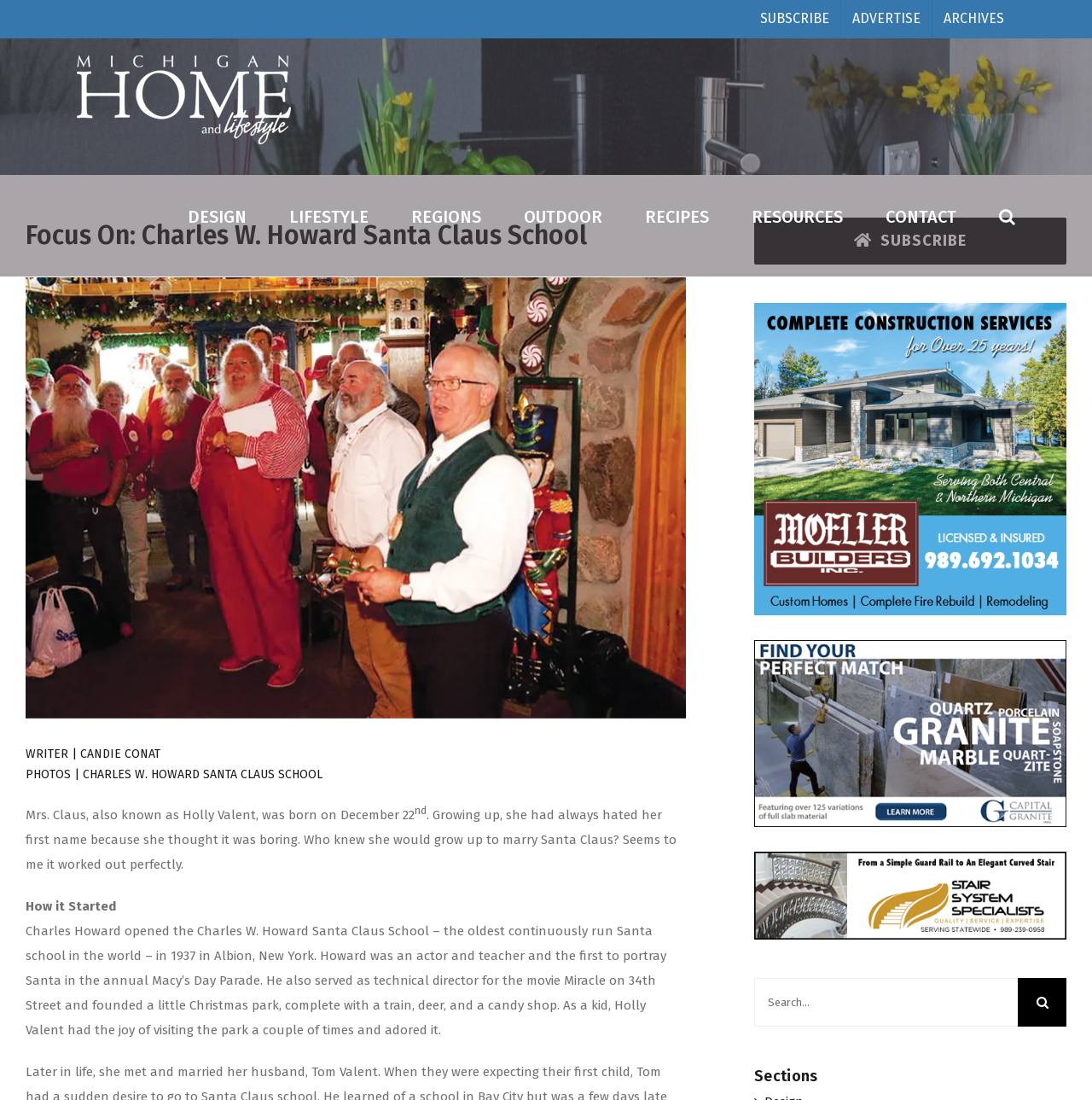Please provide a comprehensive response to the question based on the details in the image: What is the birthdate of Mrs. Claus?

I found the answer by reading the text 'Mrs. Claus, also known as Holly Valent, was born on December 22...' which mentions the birthdate of Mrs. Claus as December 22.